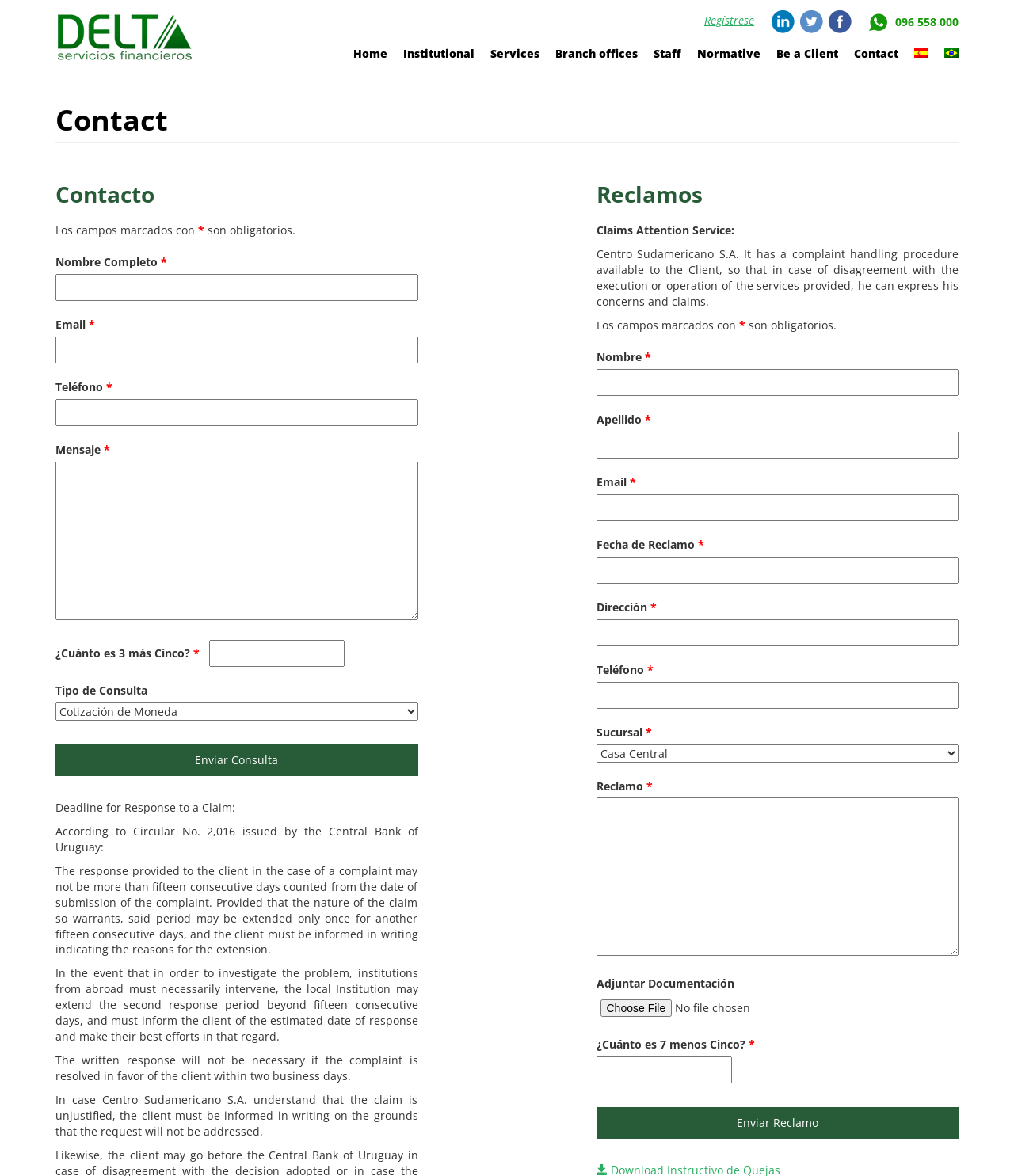Determine the coordinates of the bounding box that should be clicked to complete the instruction: "Select an option from the 'Sucursal' dropdown". The coordinates should be represented by four float numbers between 0 and 1: [left, top, right, bottom].

[0.588, 0.633, 0.945, 0.648]